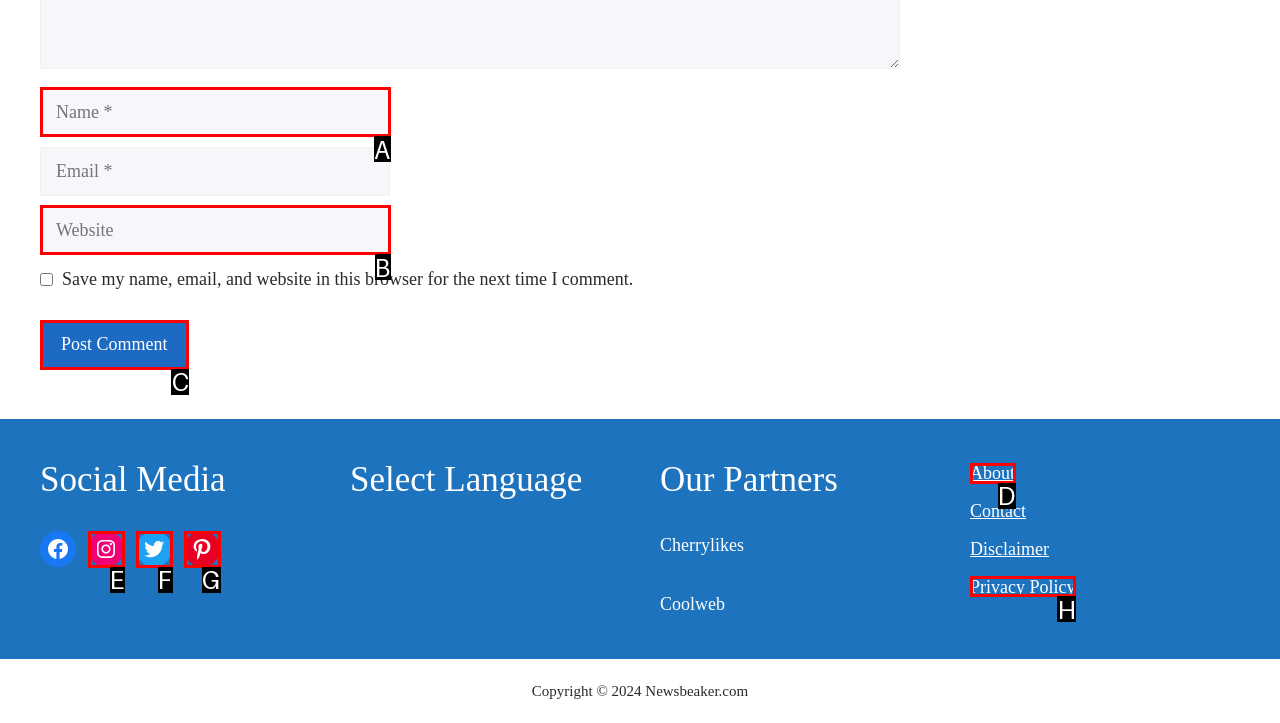Match the description: parent_node: Comment name="author" placeholder="Name *" to one of the options shown. Reply with the letter of the best match.

A